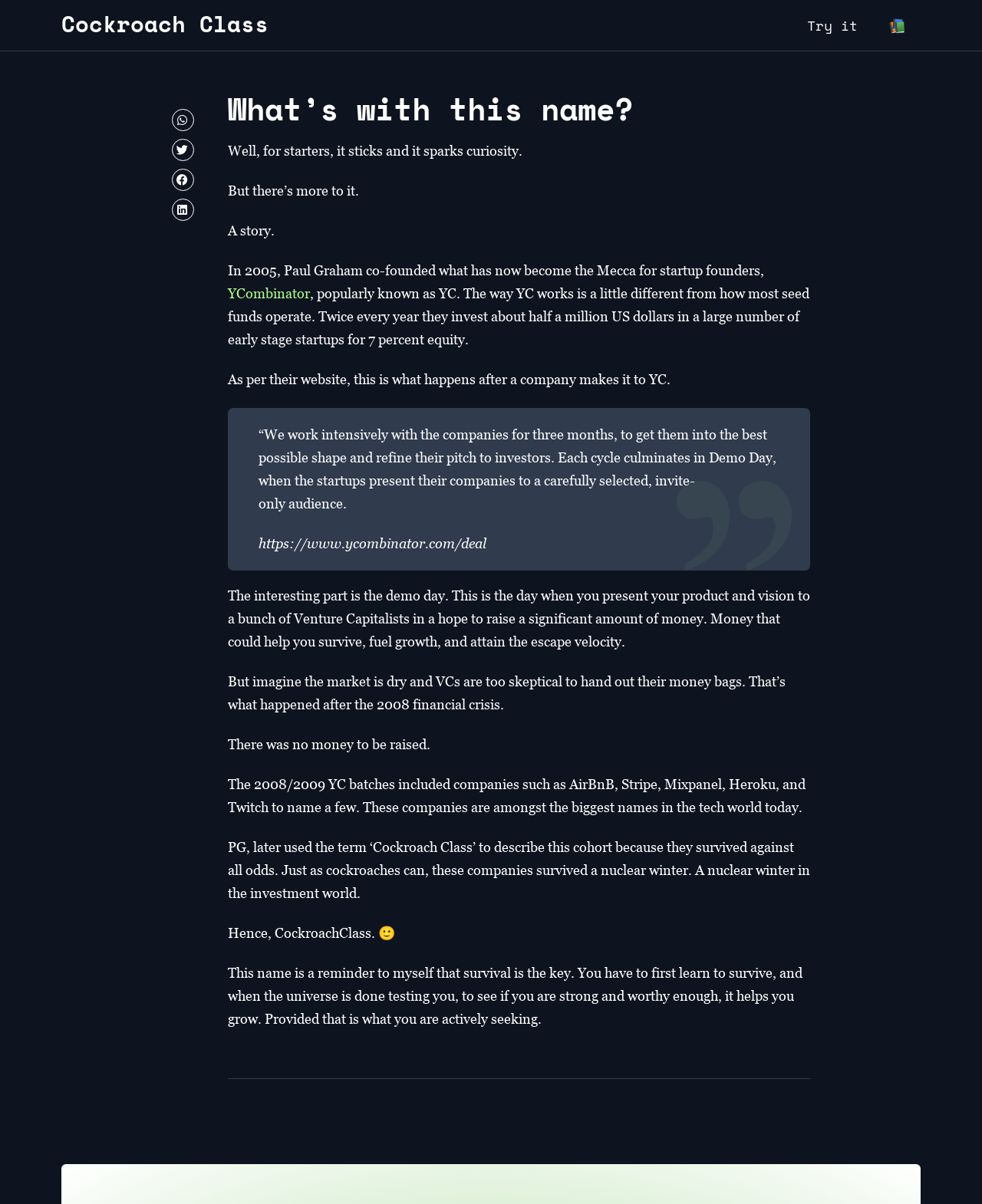Reply to the question below using a single word or brief phrase:
What is the term used to describe the 2008/2009 YC batches?

Cockroach Class